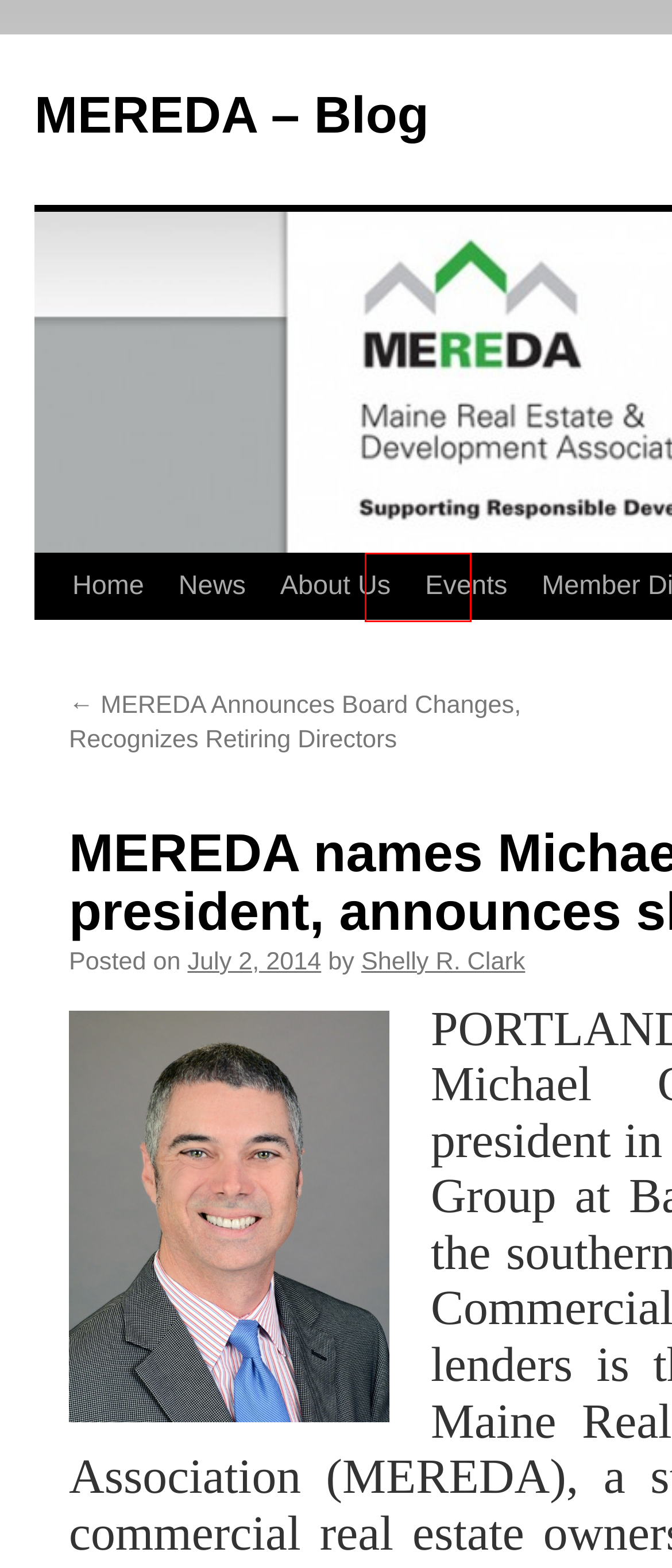You are given a screenshot of a webpage within which there is a red rectangle bounding box. Please choose the best webpage description that matches the new webpage after clicking the selected element in the bounding box. Here are the options:
A. MEREDA Announces Board Changes, Recognizes Retiring Directors | MEREDA – Blog
B. Events from October 2 – June 5 – MEREDA
C. MEREDA – Blog | The Official Blog of the Maine Real Estate & Development Association
D. October | 2013 | MEREDA – Blog
E. MEREDA – News
F. MEREDA – About Us
G. MEREDA – Home
H. Shelly R. Clark | MEREDA – Blog

B